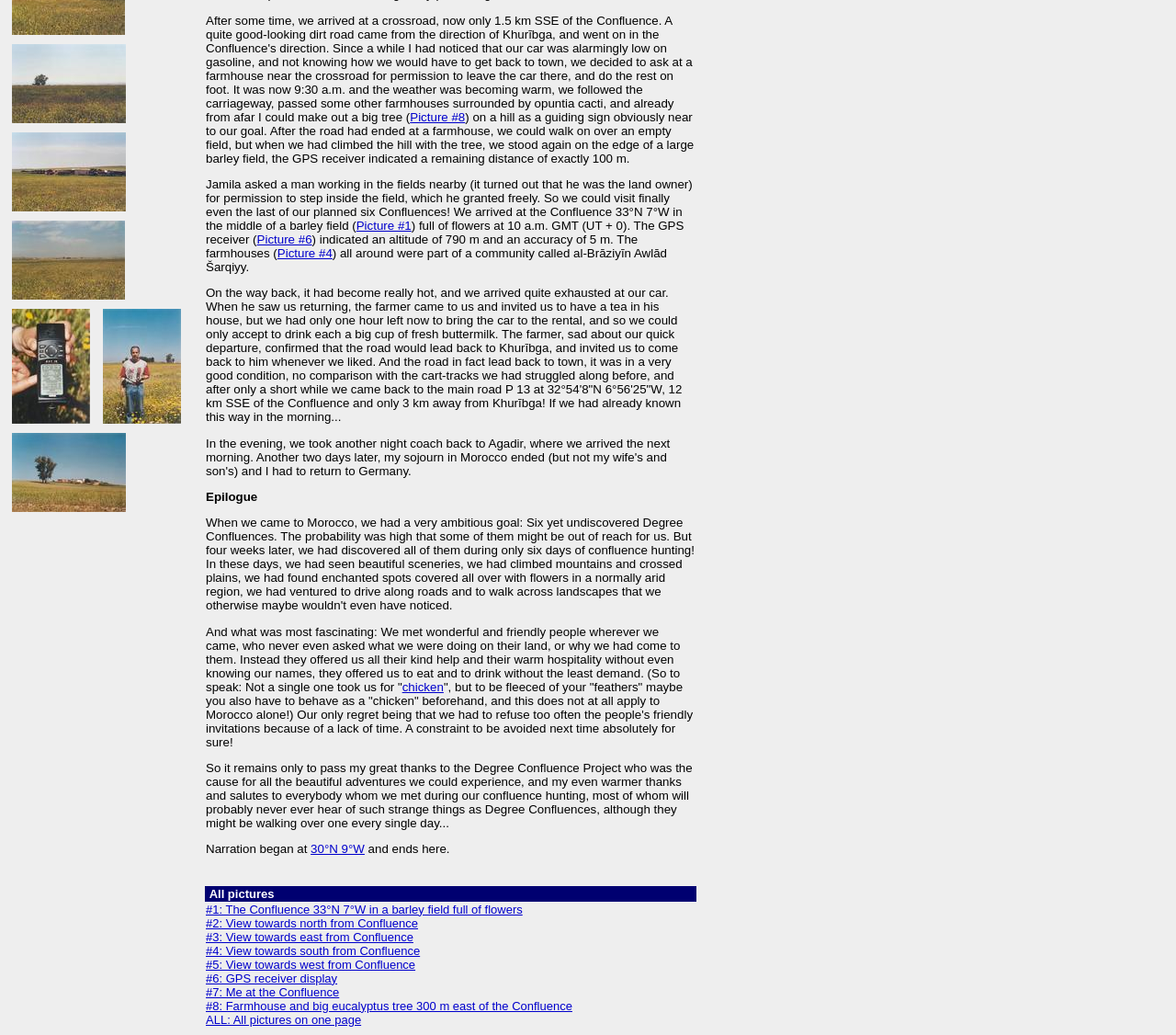Locate the bounding box of the UI element described by: "#7: Me at the Confluence" in the given webpage screenshot.

[0.175, 0.952, 0.288, 0.965]